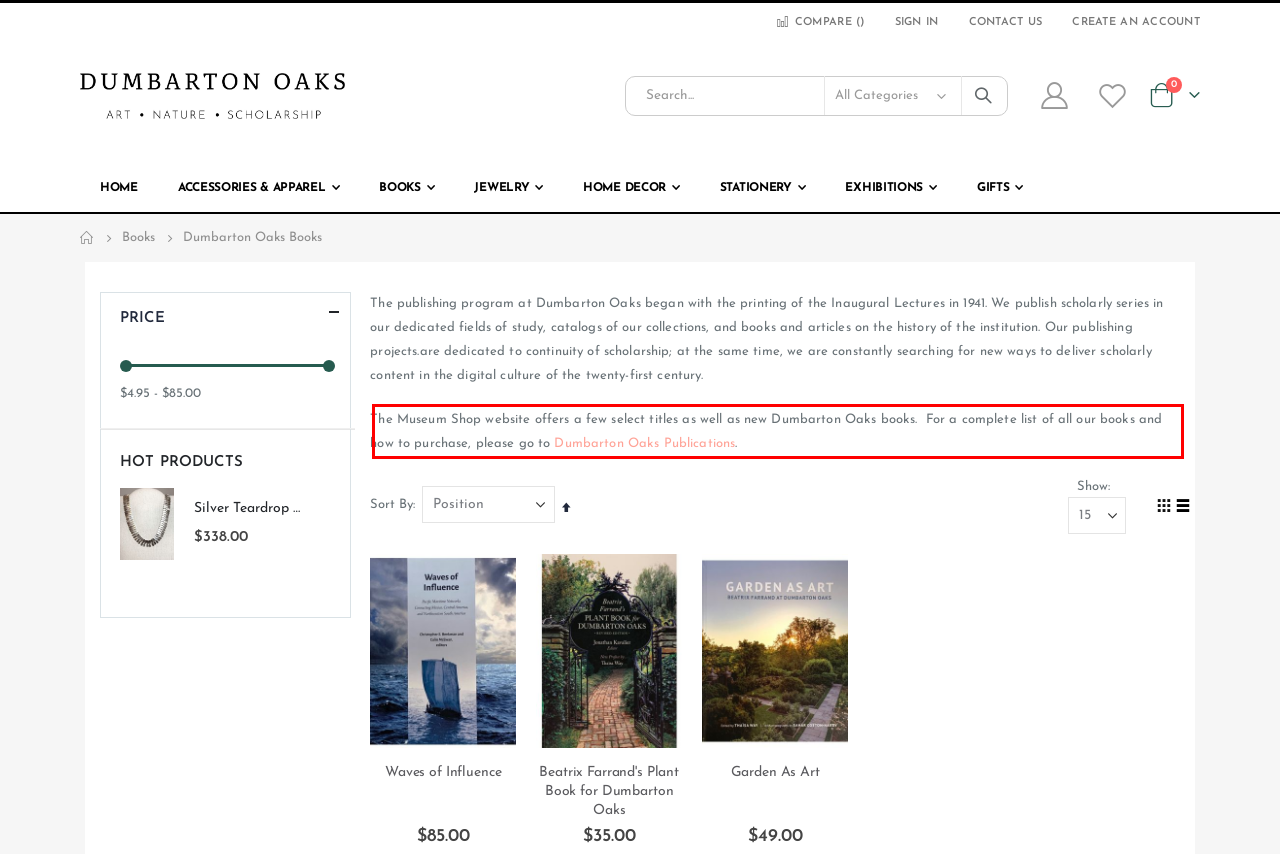Your task is to recognize and extract the text content from the UI element enclosed in the red bounding box on the webpage screenshot.

The Museum Shop website offers a few select titles as well as new Dumbarton Oaks books. For a complete list of all our books and how to purchase, please go to Dumbarton Oaks Publications.